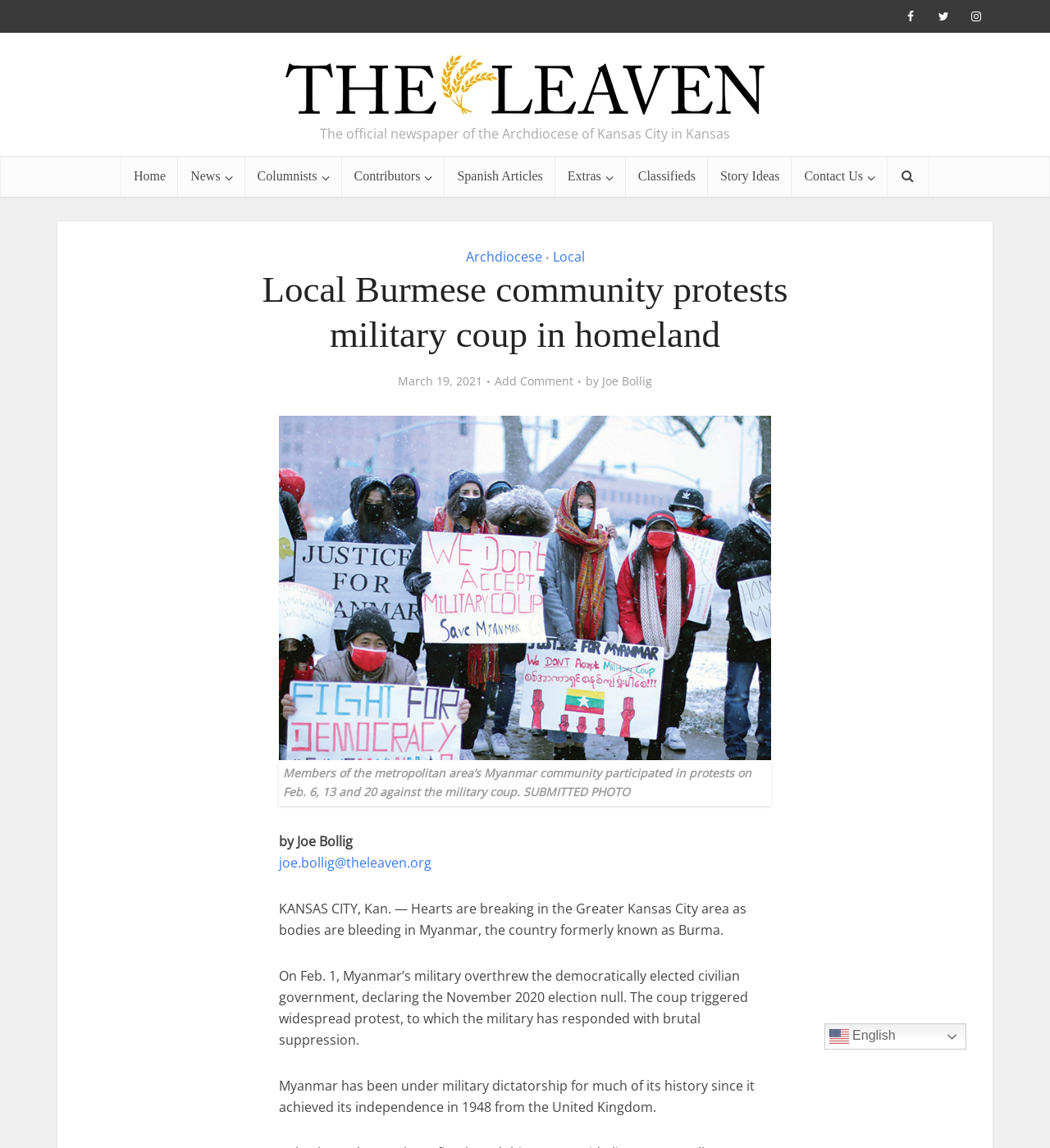Extract the main heading from the webpage content.

Local Burmese community protests military coup in homeland